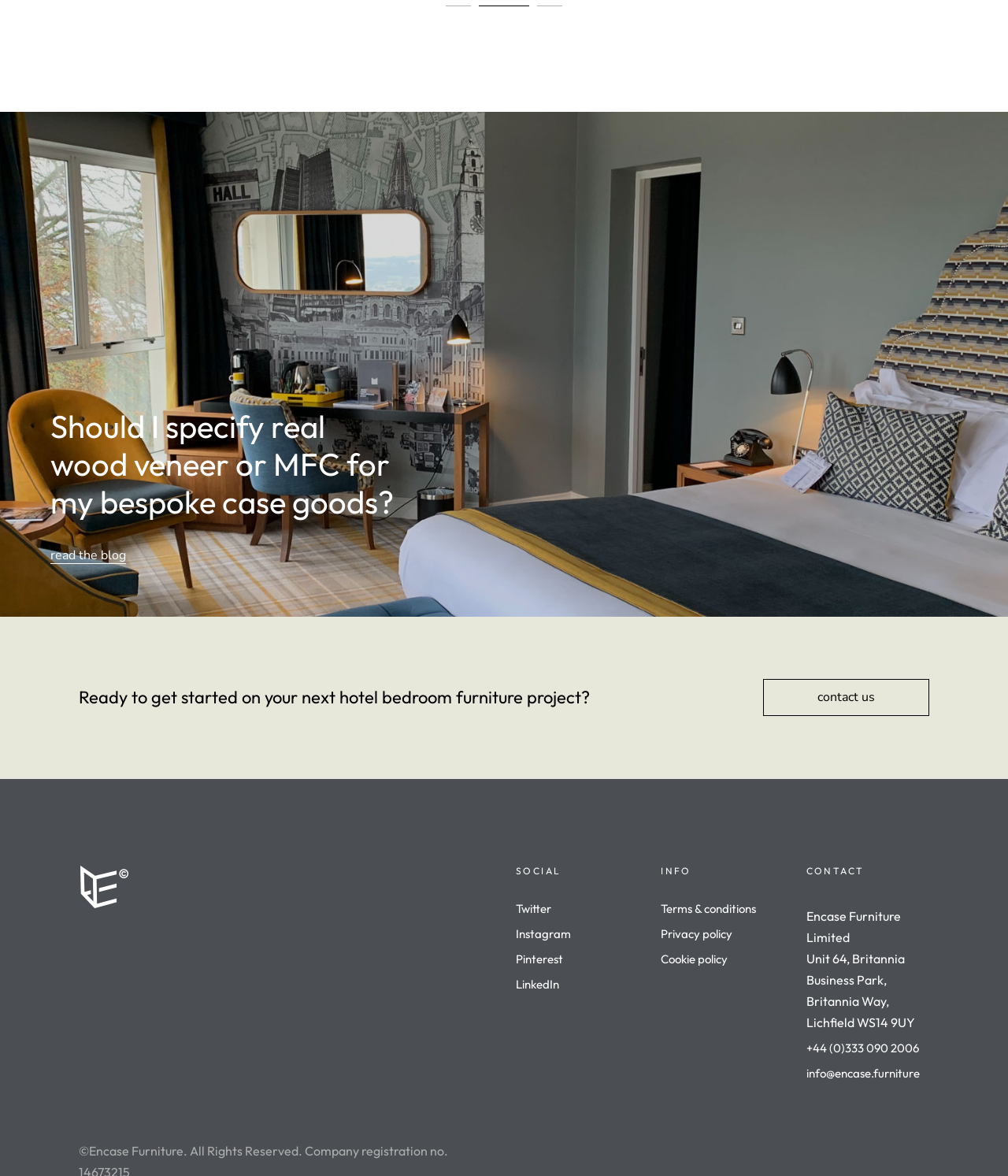Please answer the following question using a single word or phrase: 
How can I contact the company?

Phone or email